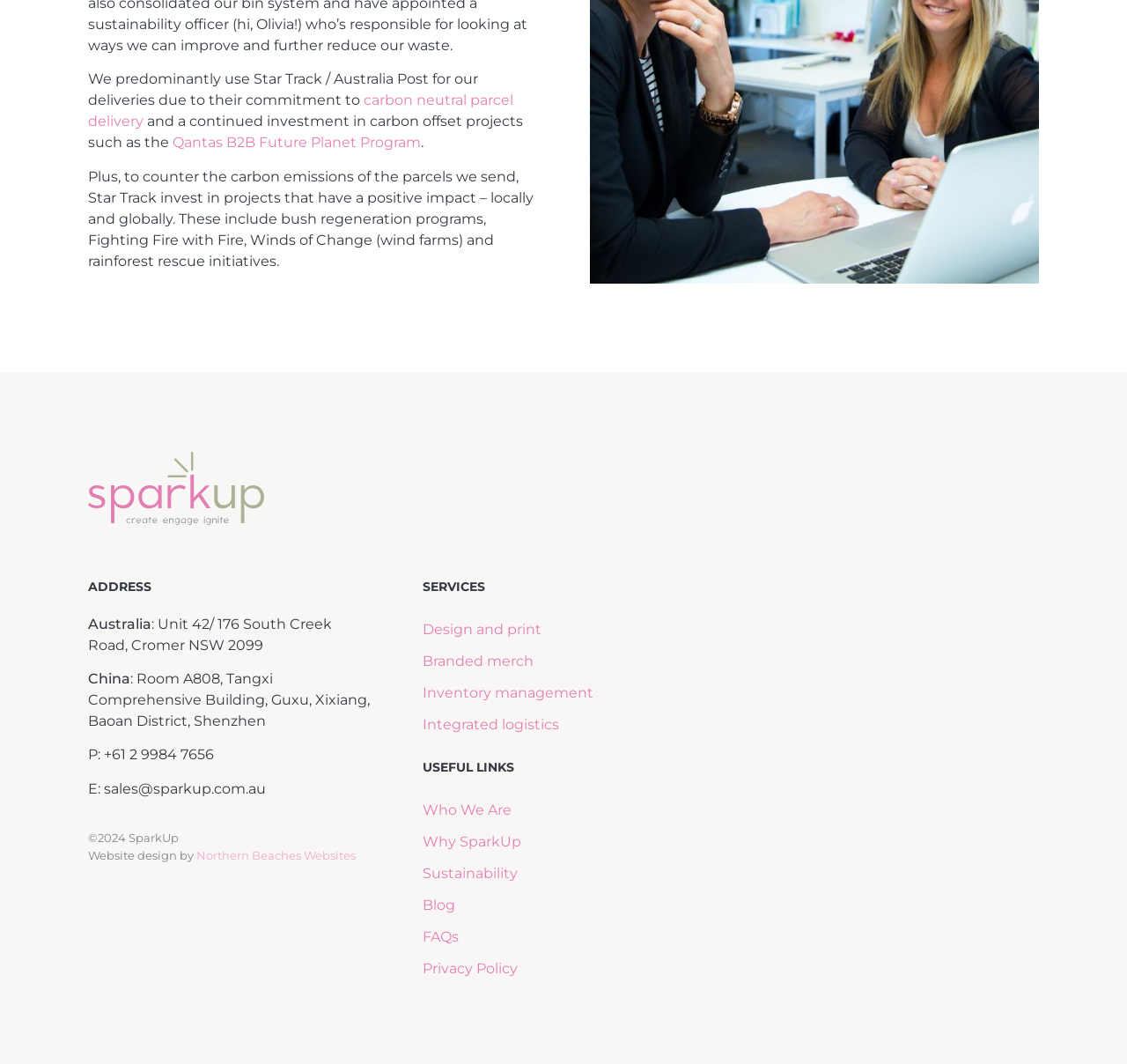Show the bounding box coordinates of the element that should be clicked to complete the task: "read about Who We Are".

[0.375, 0.746, 0.625, 0.776]